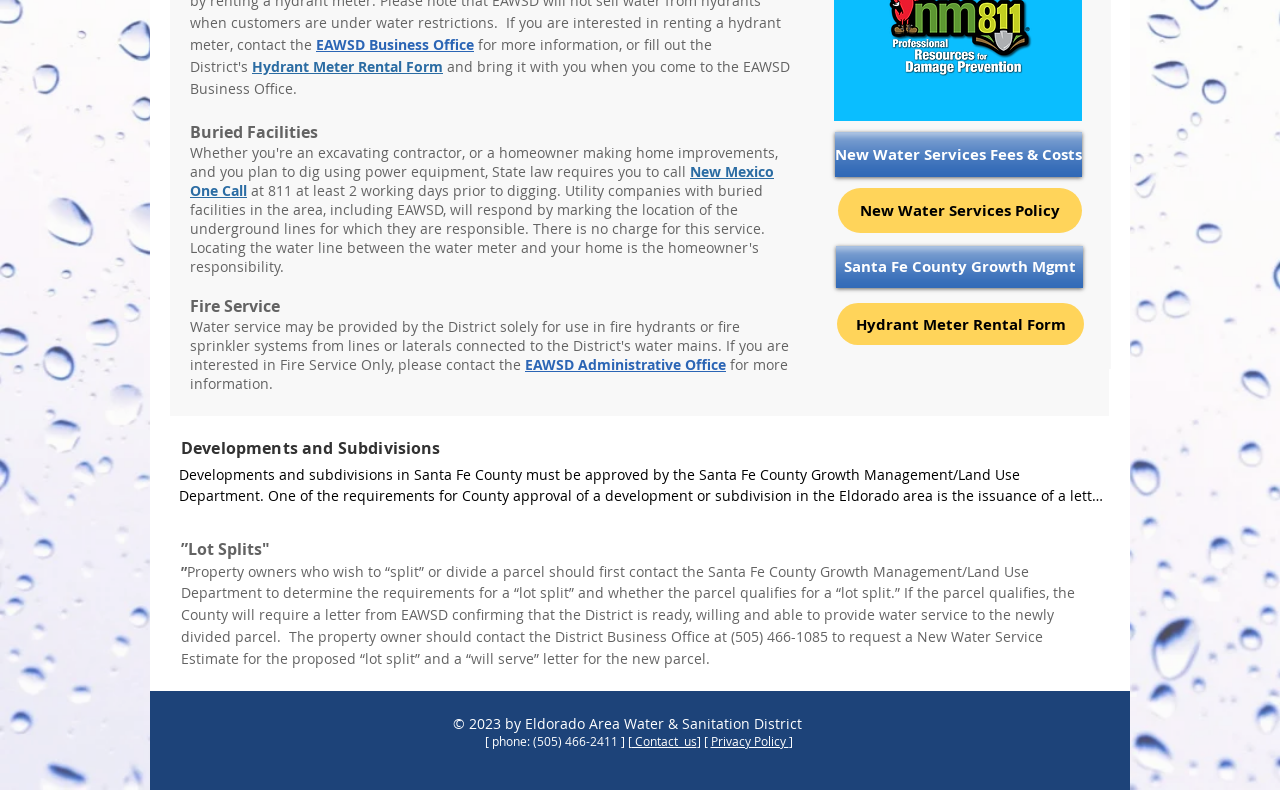Extract the bounding box coordinates for the UI element described as: "EAWSD Administrative Office".

[0.41, 0.449, 0.567, 0.473]